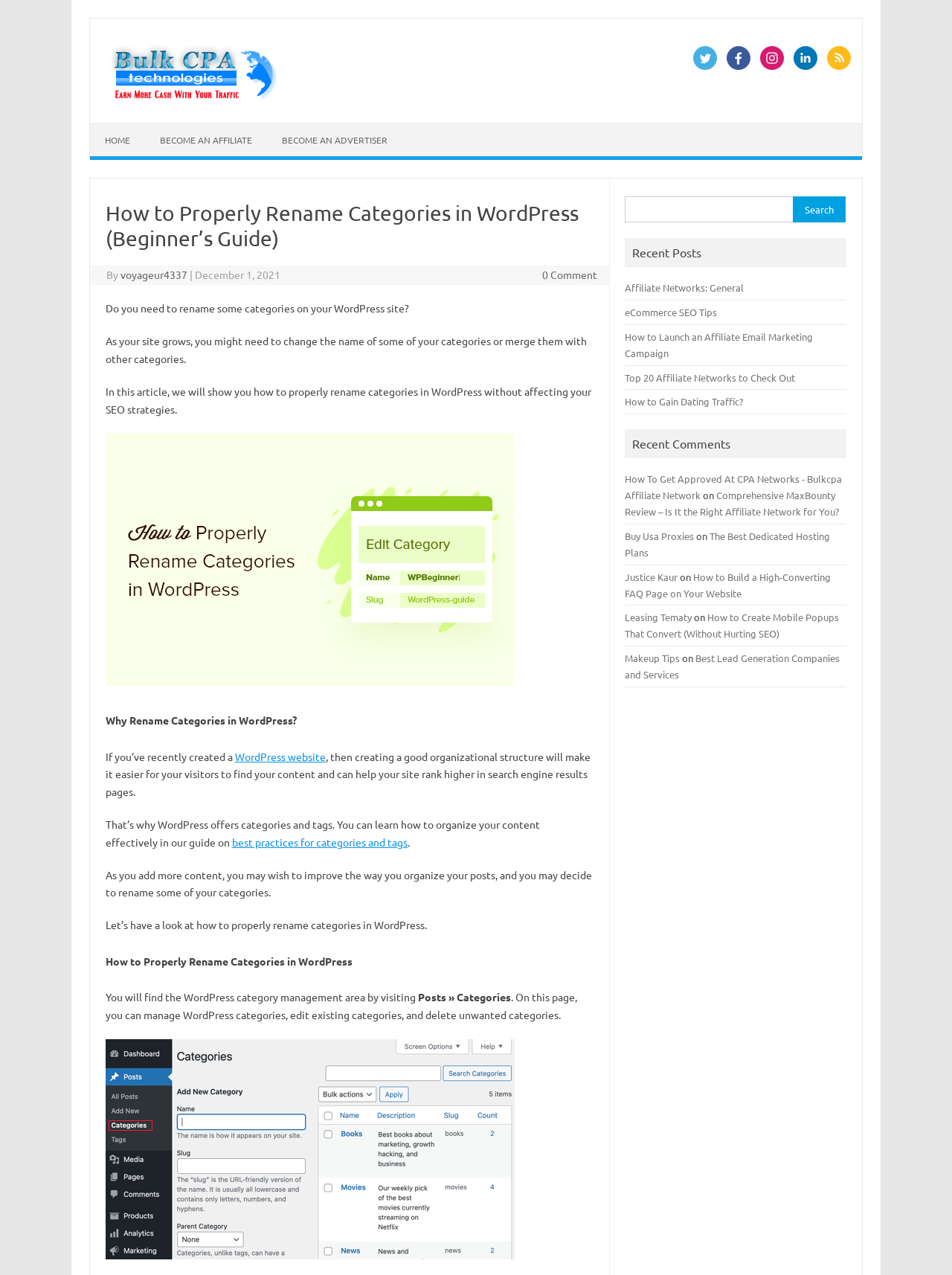Identify the bounding box coordinates for the region to click in order to carry out this instruction: "Follow us on Twitter". Provide the coordinates using four float numbers between 0 and 1, formatted as [left, top, right, bottom].

[0.724, 0.046, 0.757, 0.057]